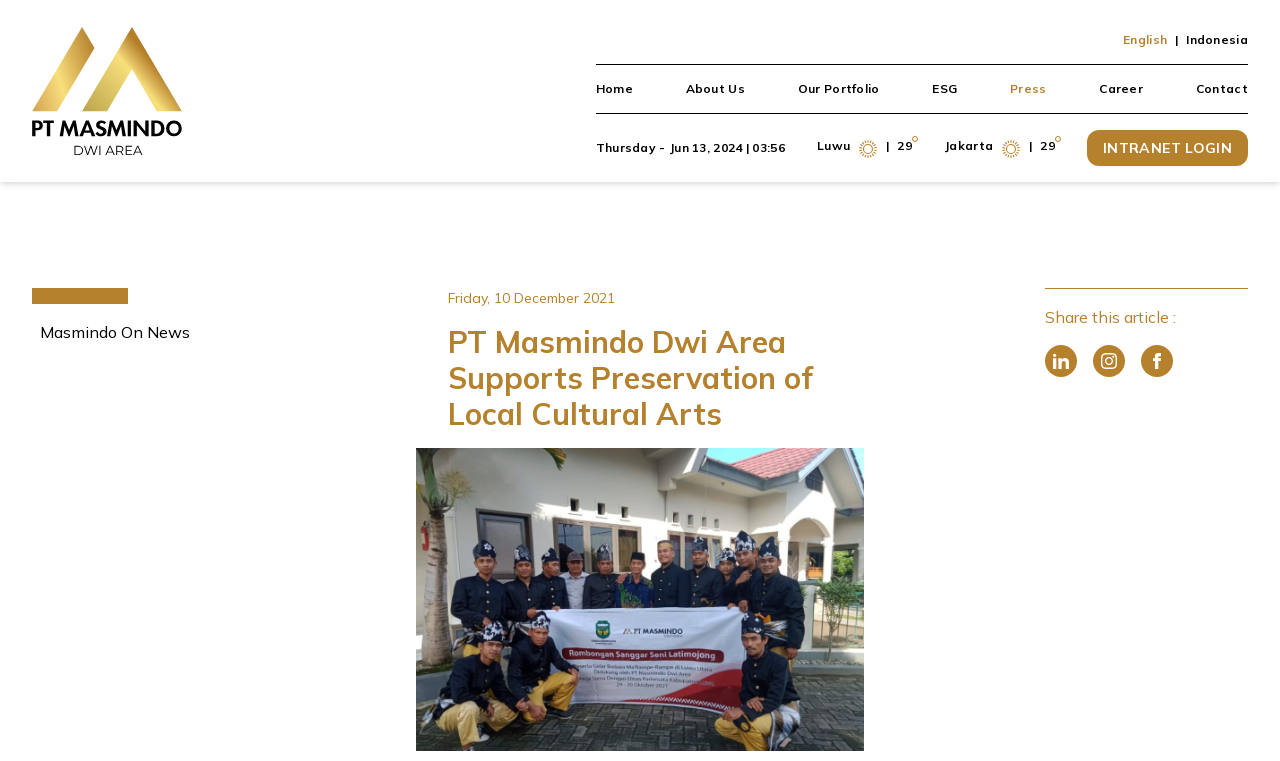Detail the webpage's structure and highlights in your description.

The webpage is about PT Masmindo Dwi Area's support for the preservation of local cultural arts. At the top left, there is a logo of PT Masmindo accompanied by a link to the company's website. On the top right, there are language options, including English and Indonesia, separated by a vertical line.

Below the language options, there is a navigation menu with links to various sections of the website, including Home, About Us, Our Portfolio, ESG, Press, Career, and Contact. The current date and time, Thursday, June 13, 2024, 03:56, are displayed below the navigation menu.

The main content of the webpage is divided into two sections. On the left, there is a news article with a heading that matches the meta description. The article is accompanied by a large image that takes up most of the page's height. On the right, there are several sections of information, including a news ticker with locations and dates, such as Luwu, Jakarta, and December 10, 2021.

There is also a section with a link to Intranet Login, accompanied by a button with the same text. Below this, there is a link to Masmindo On News, followed by a section with social media sharing options, including three links with corresponding icons.

Overall, the webpage has a clean and organized layout, with a focus on presenting information about PT Masmindo Dwi Area's support for local cultural arts, as well as providing access to various sections of the website and social media sharing options.